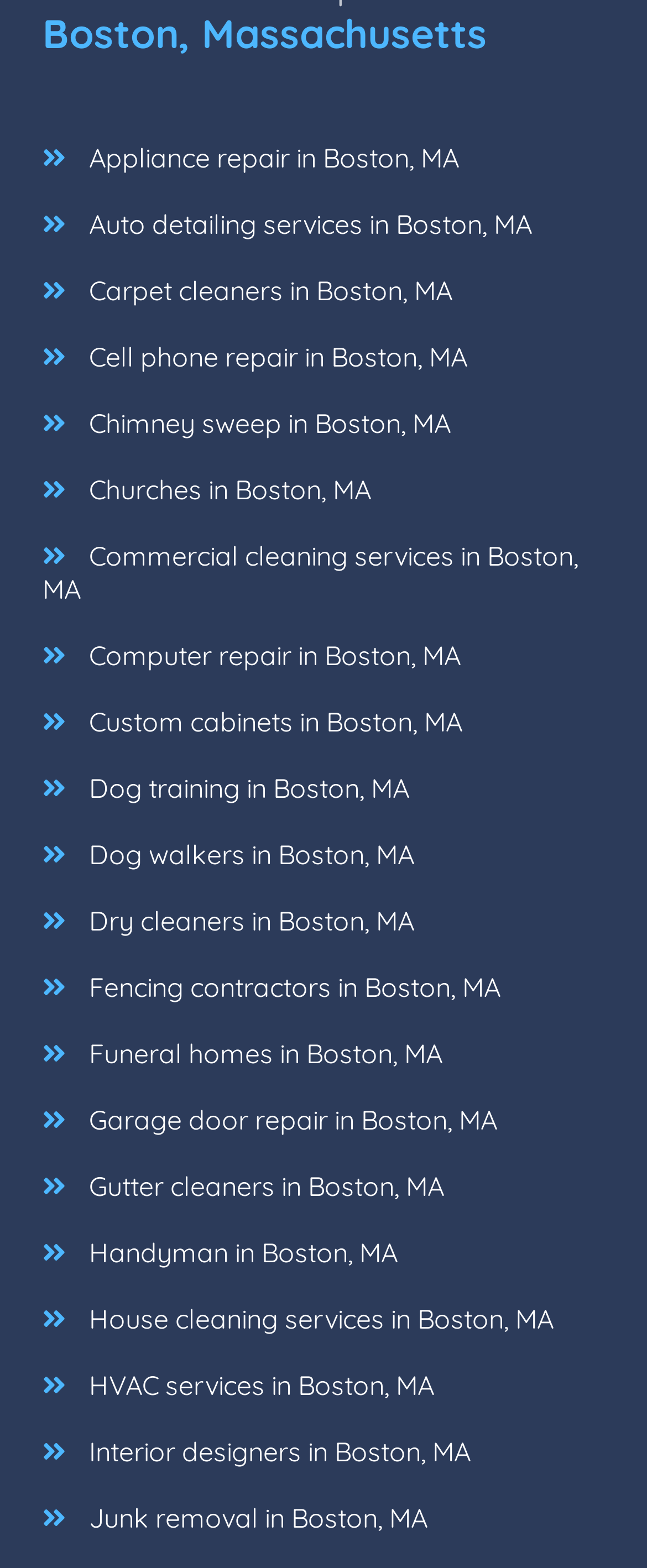Provide the bounding box coordinates of the HTML element described as: "Funeral homes in Boston, MA". The bounding box coordinates should be four float numbers between 0 and 1, i.e., [left, top, right, bottom].

[0.102, 0.651, 0.709, 0.693]